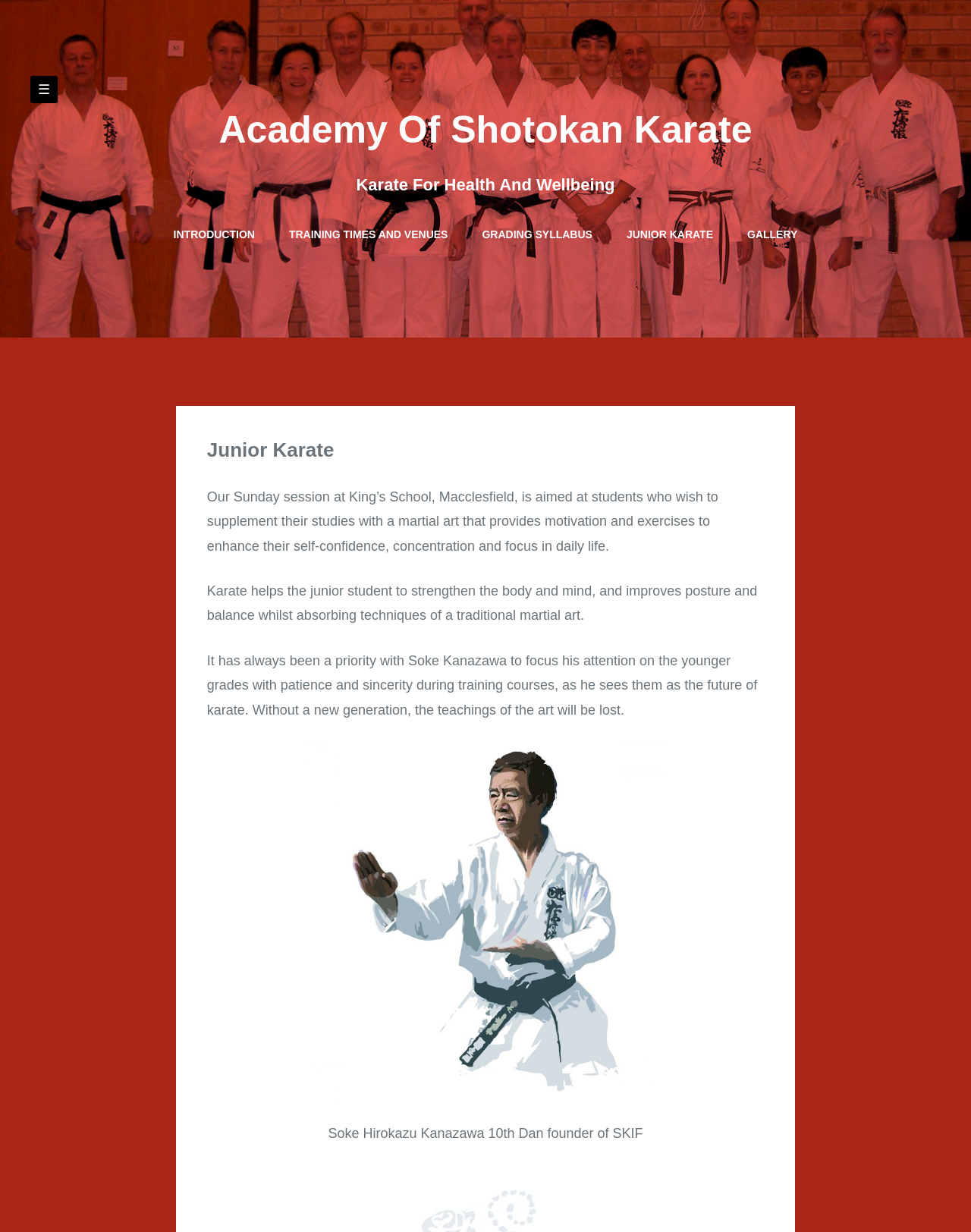Based on what you see in the screenshot, provide a thorough answer to this question: What is the focus of Soke Kanazawa's attention?

The webpage states that it has always been a priority with Soke Kanazawa to focus his attention on the younger grades with patience and sincerity during training courses, as he sees them as the future of karate.